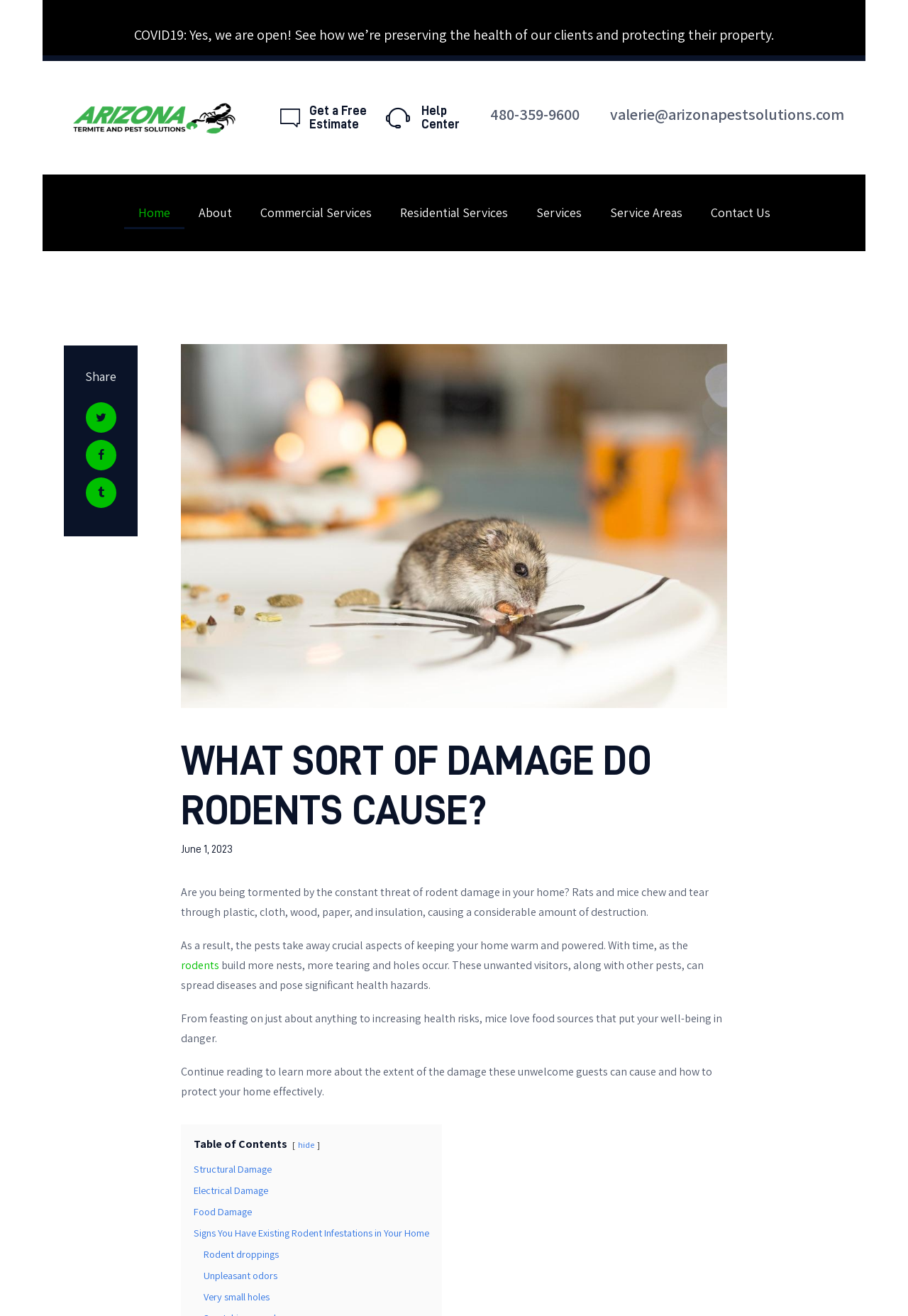Extract the heading text from the webpage.

WHAT SORT OF DAMAGE DO RODENTS CAUSE?